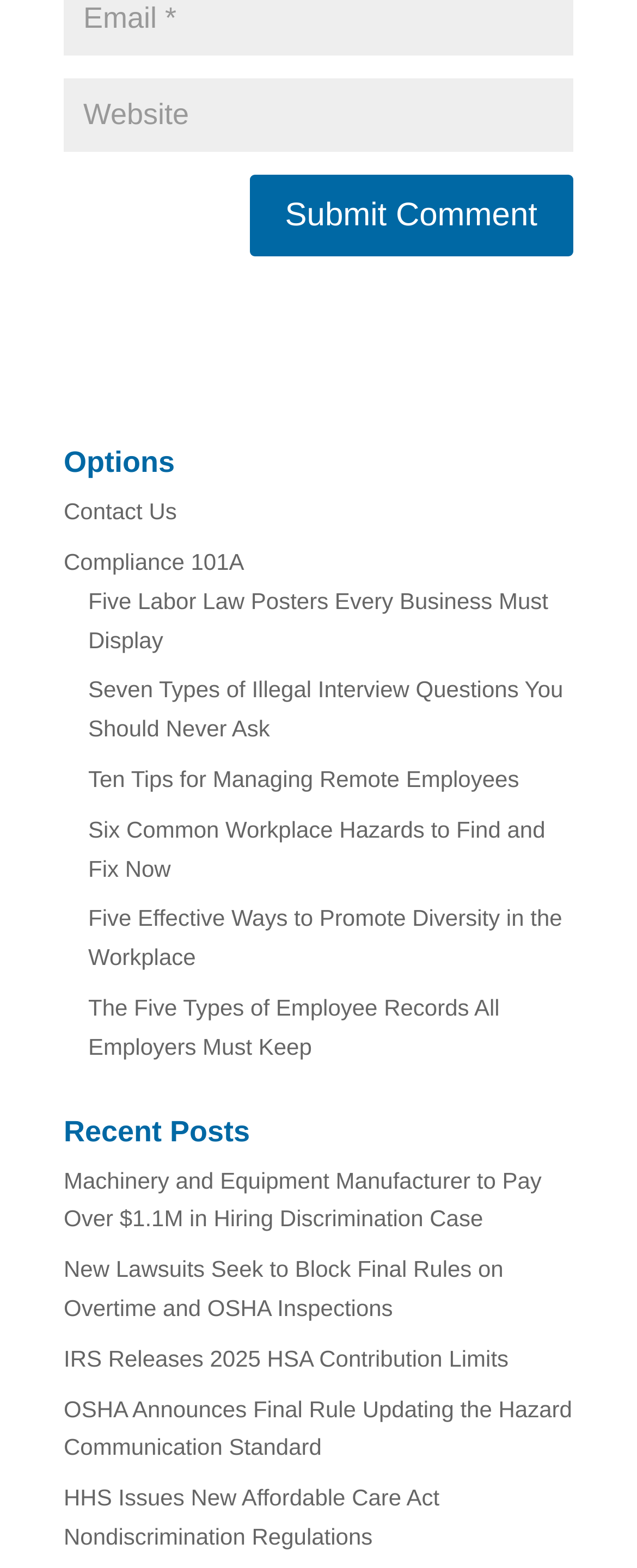Select the bounding box coordinates of the element I need to click to carry out the following instruction: "Visit the contact us page".

[0.1, 0.318, 0.278, 0.335]